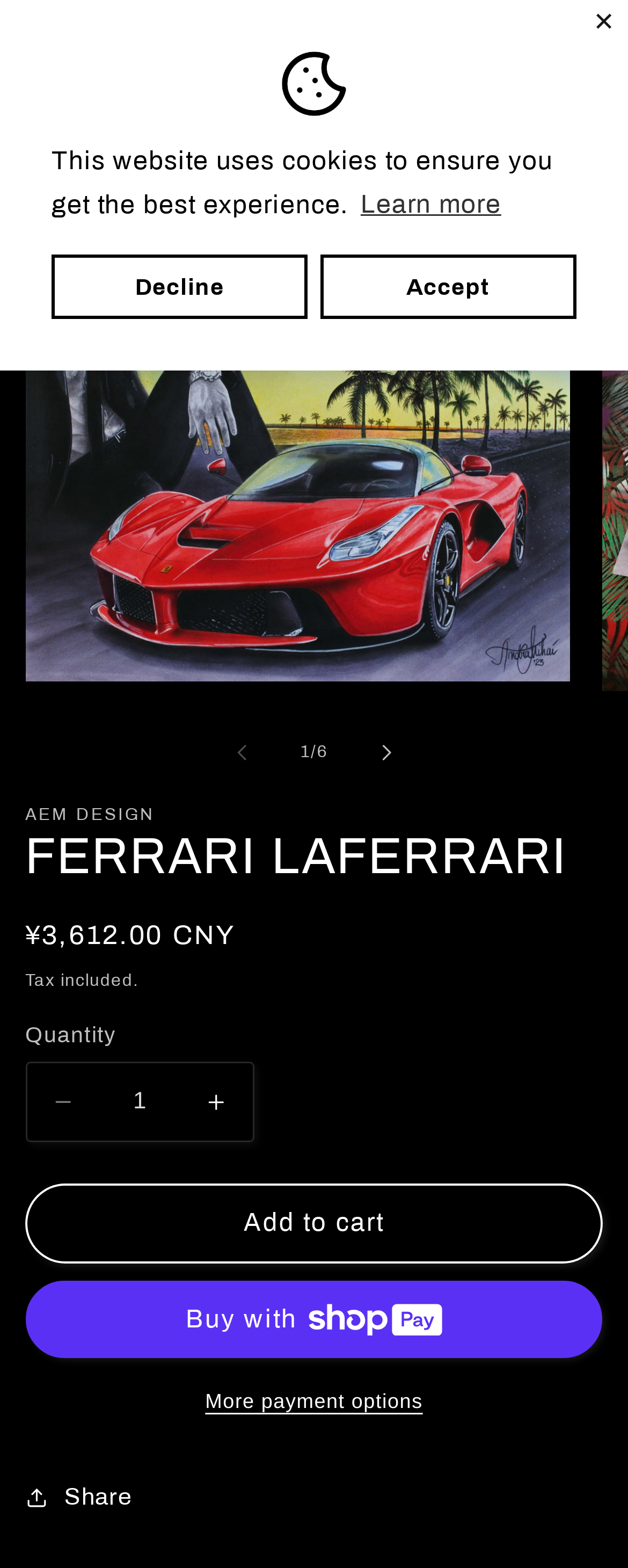Please answer the following question using a single word or phrase: 
What is the price of the car?

¥3,612.00 CNY